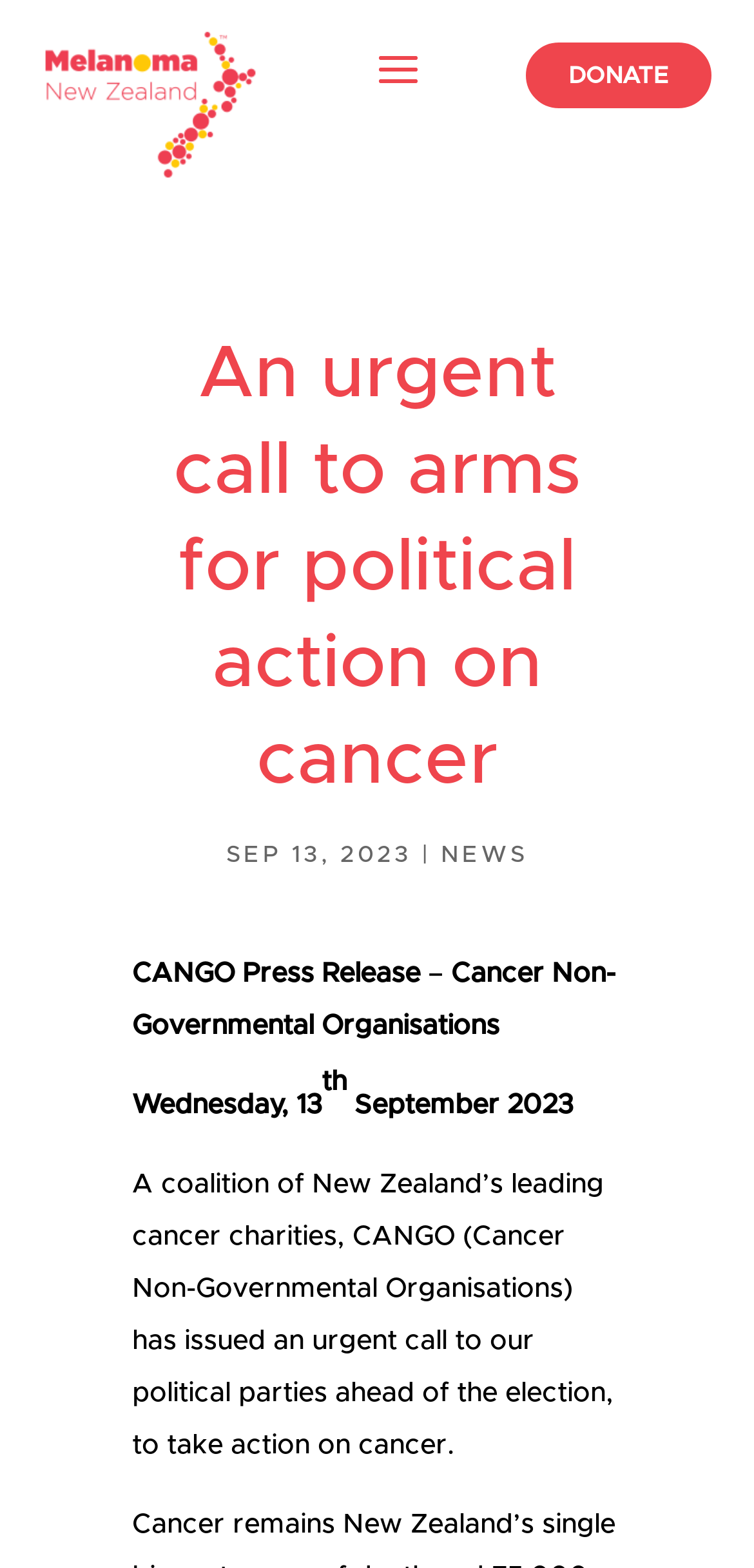Refer to the image and offer a detailed explanation in response to the question: What is the purpose of the call to action?

I found the purpose of the call to action by reading the static text element that says 'A coalition of New Zealand’s leading cancer charities, CANGO (Cancer Non-Governmental Organisations) has issued an urgent call to our political parties ahead of the election, to take action on cancer.' which explains the purpose of the call to action.